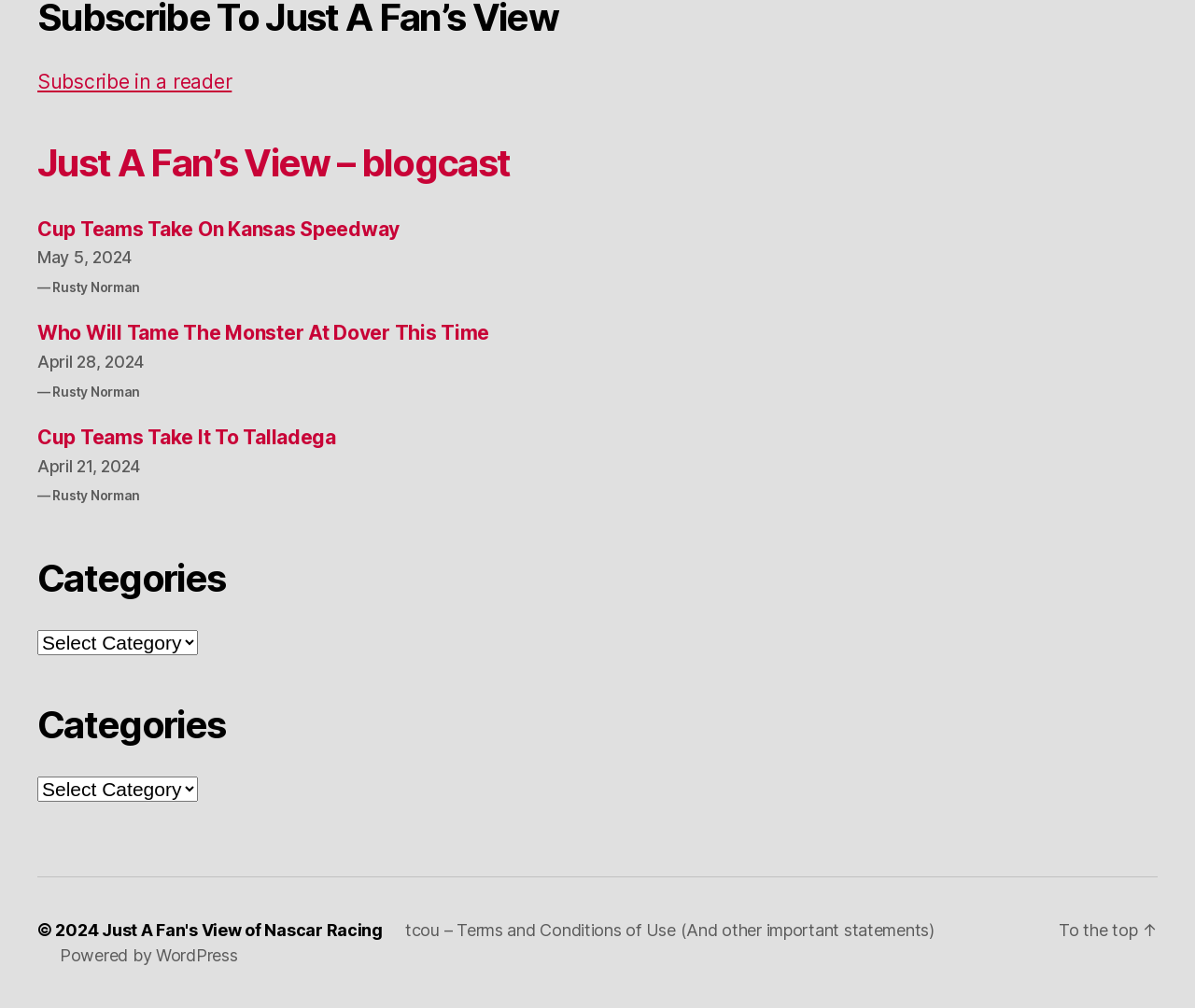Find the bounding box coordinates of the clickable area required to complete the following action: "Subscribe to my feed".

[0.031, 0.068, 0.523, 0.069]